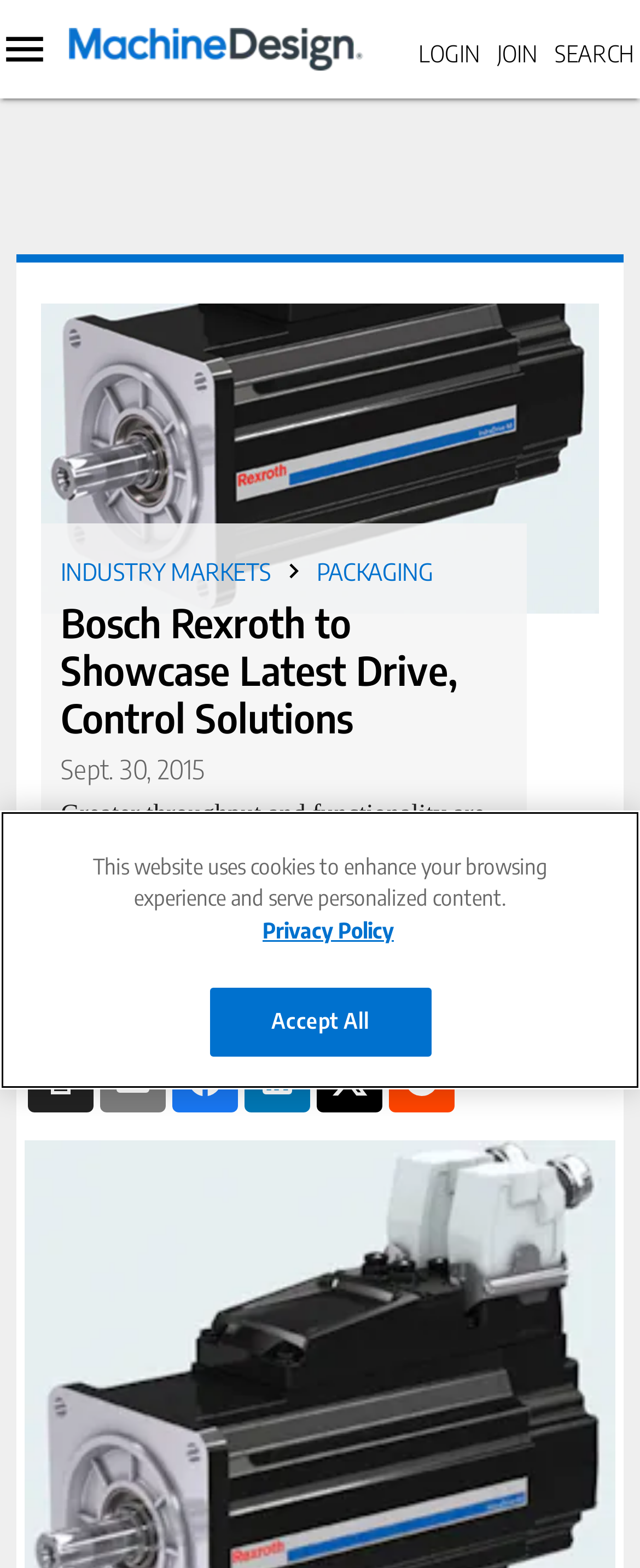Describe the webpage meticulously, covering all significant aspects.

The webpage is about Bosch Rexroth's latest drive and control solutions in packaging technology. At the top, there is a header section with a logo and links to "Machine Design" and social media platforms. Below the header, there are several navigation links categorized into "Topics", "Resources", and "Members". These links are aligned vertically on the left side of the page.

On the right side of the page, there is a search bar and links to "LOGIN" and "JOIN". Above the main content area, there is a large image that spans almost the entire width of the page. The main content area is divided into two sections. The left section has a heading that reads "Bosch Rexroth to Showcase Latest Drive, Control Solutions" and a subheading that provides a brief description of the article. Below the heading, there is a date "Sept. 30, 2015" and a brief summary of the article.

The right section of the main content area has two links, "INDUSTRY MARKETS" and "PACKAGING", which are likely related to the article's topic. There are also several advertisement iframes scattered throughout the page. At the bottom of the page, there are more links and a privacy policy alert dialog that informs users about the website's use of cookies.